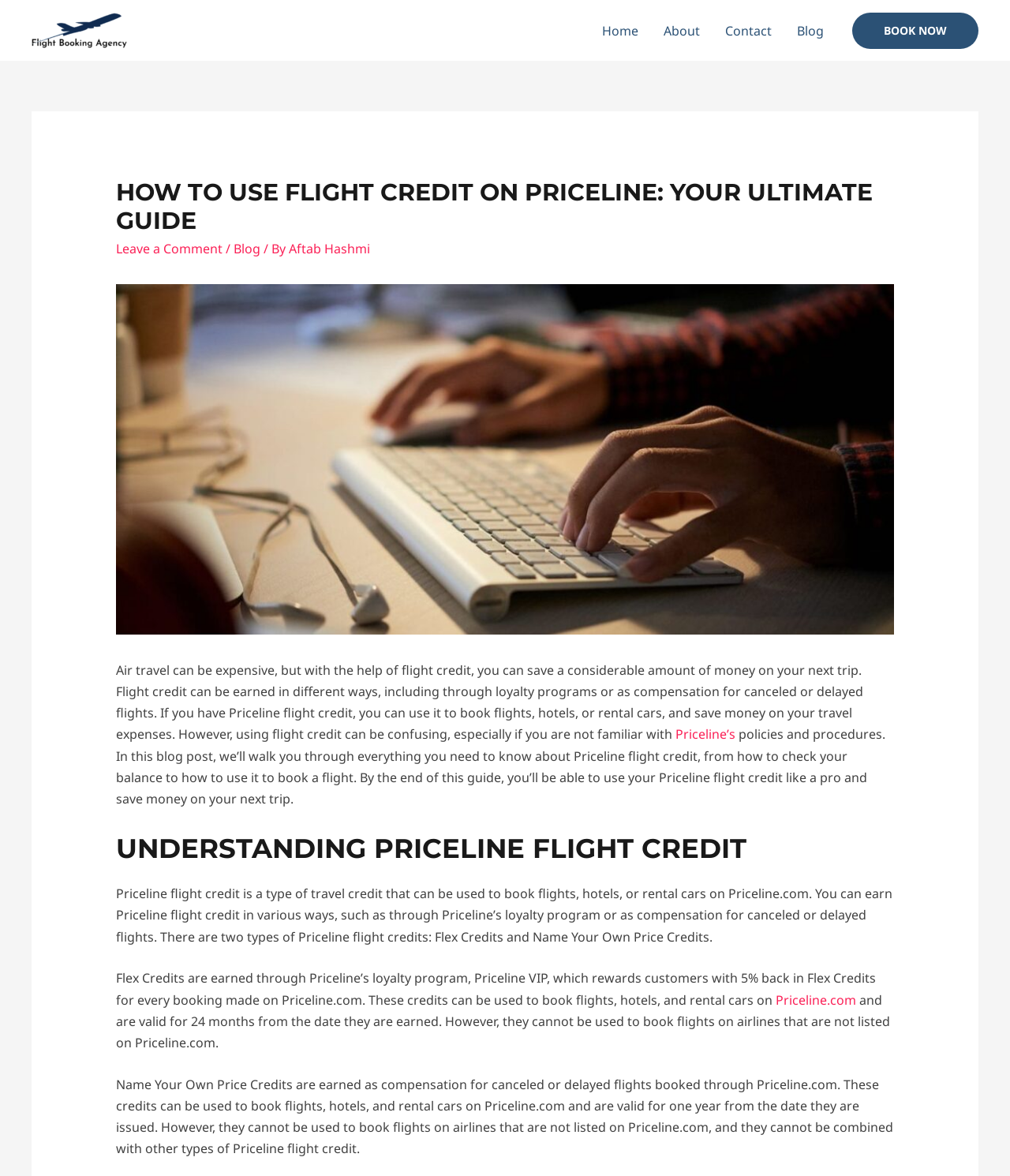Can Name Your Own Price Credits be combined with other types of Priceline flight credit?
Give a detailed and exhaustive answer to the question.

The webpage states that Name Your Own Price Credits cannot be combined with other types of Priceline flight credit, which means they must be used separately to book flights, hotels, or rental cars on Priceline.com.